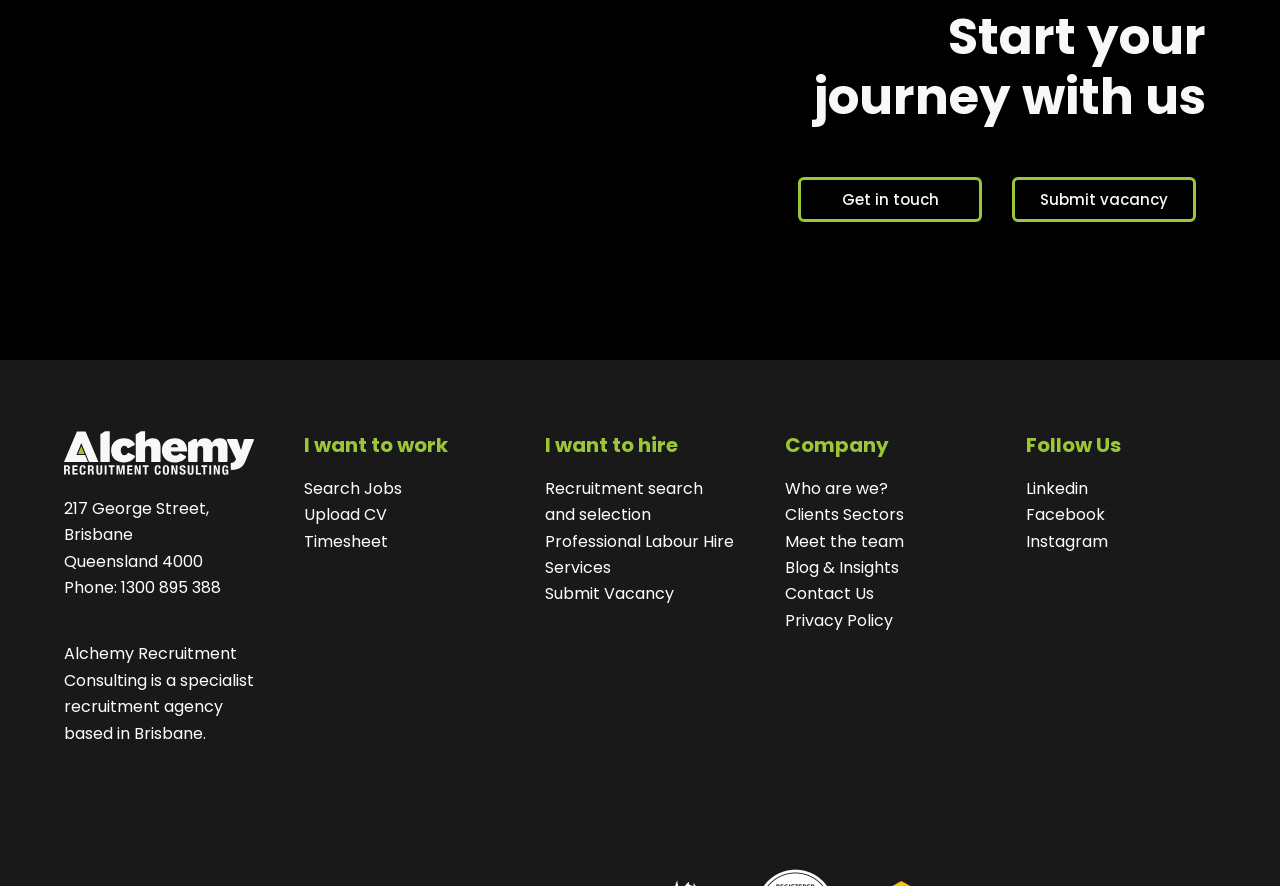What are the three main sections on the webpage?
Answer the question using a single word or phrase, according to the image.

I want to work, I want to hire, Company